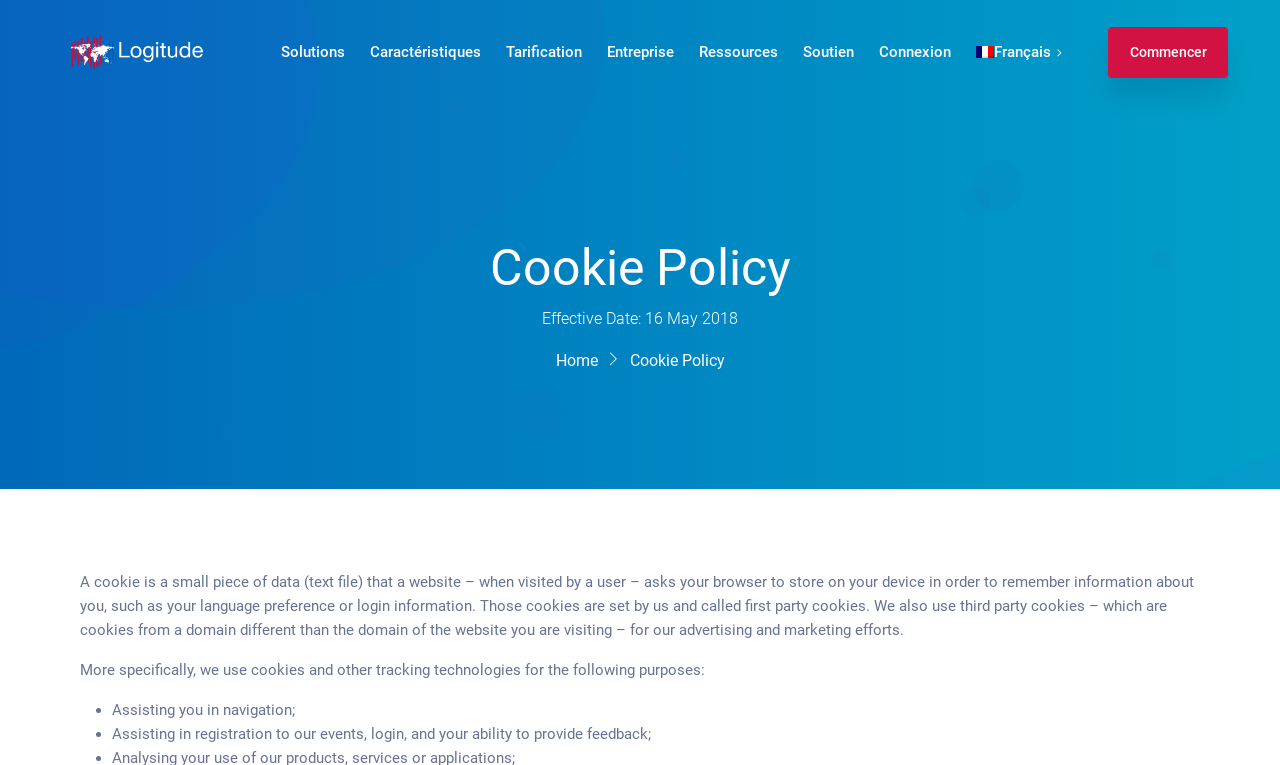Offer a detailed account of what is visible on the webpage.

The webpage is about Logitude World's Cookie Policy, with a focus on explaining what cookies are and how they are used. At the top left, there is a logo of Logitude World, which is also a link to the homepage. Below the logo, there is a horizontal menu with links to various sections of the website, including Solutions, Caractéristiques, Tarification, Entreprise, Ressources, Soutien, and Connexion.

On the right side of the top menu, there are links to switch between languages, including Français, English, and Español. Below the language links, there is a call-to-action button "Commencer" (meaning "Start" in French).

The main content of the page is divided into sections, with headings and paragraphs of text. The first section explains what cookies are and how they are used, with a brief description of first-party and third-party cookies. The second section lists the specific purposes of using cookies and other tracking technologies, including assisting in navigation, registration, and login.

Throughout the page, there are several links to other sections of the website, including the homepage, solutions, characteristics, and resources. The page also has a vertical menu on the right side, with links to various sections, including About Us, Events, and Security.